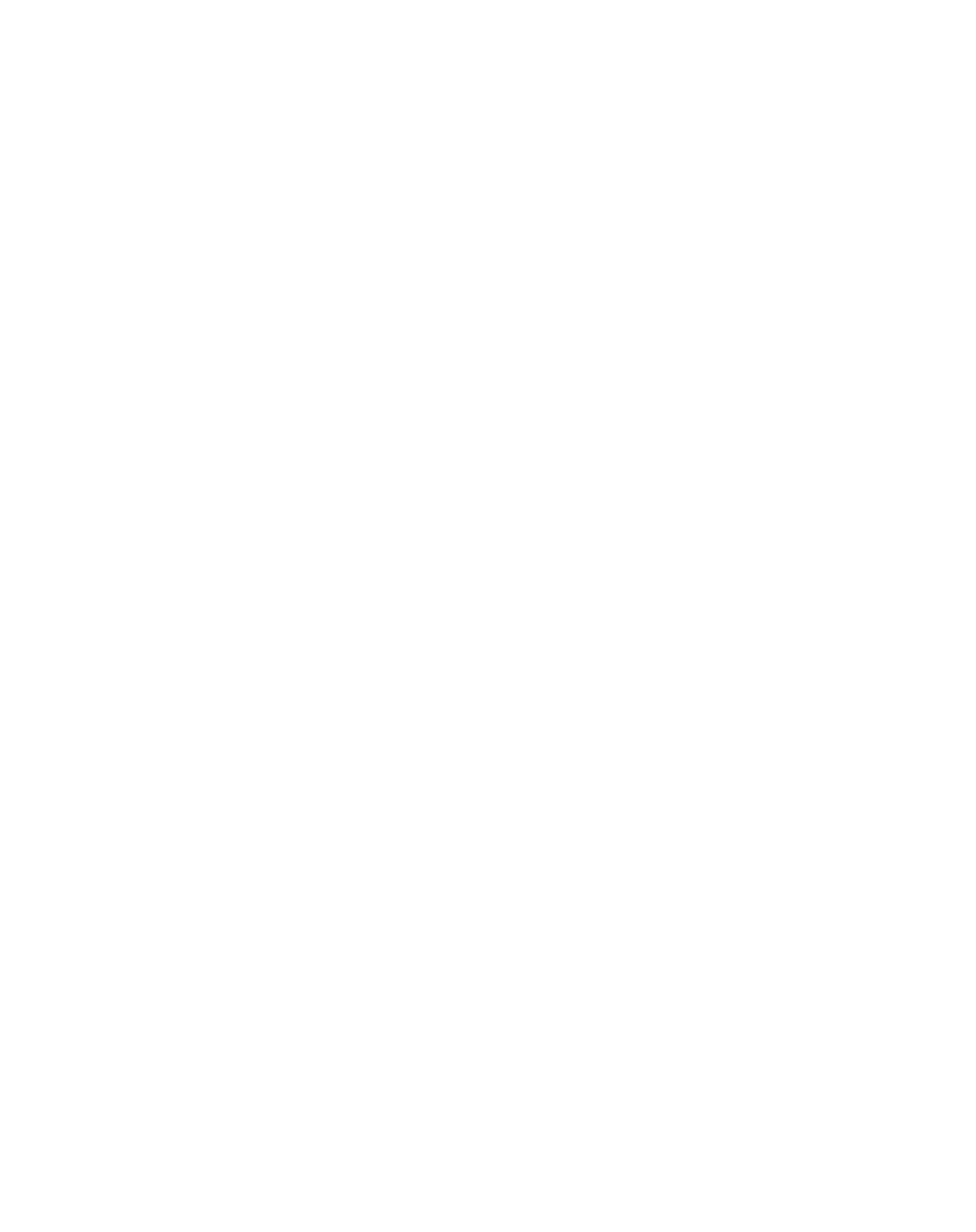Can you find the bounding box coordinates for the element that needs to be clicked to execute this instruction: "Click on About us"? The coordinates should be given as four float numbers between 0 and 1, i.e., [left, top, right, bottom].

[0.5, 0.58, 0.667, 0.617]